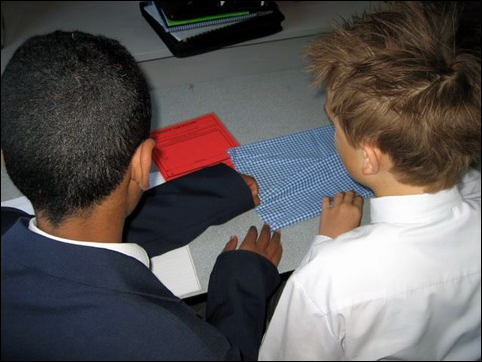What is the educational setting depicted in the image?
Please use the image to provide a one-word or short phrase answer.

Year 7 class at Simonds Catholic College